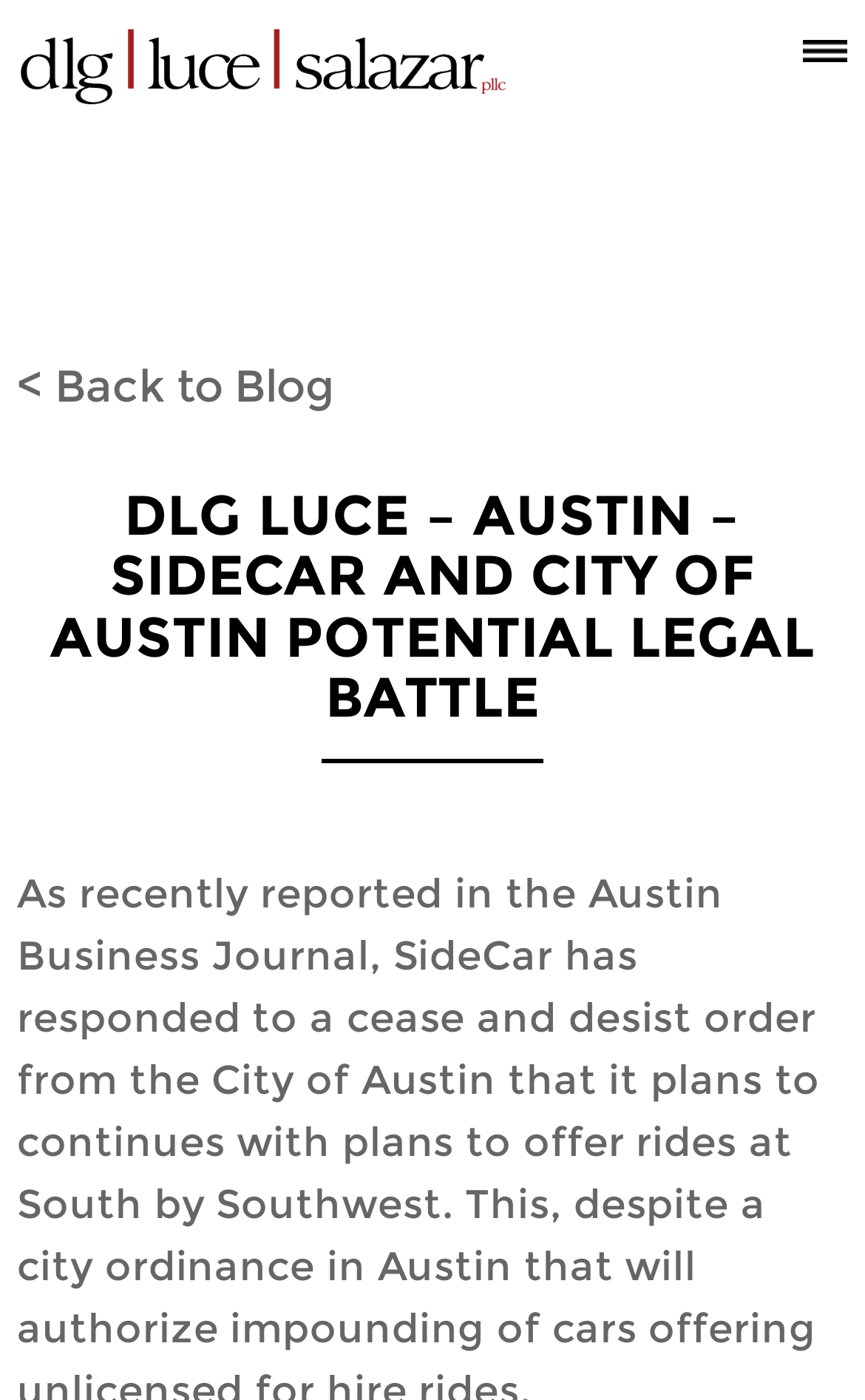From the given element description: "Attorneys", find the bounding box for the UI element. Provide the coordinates as four float numbers between 0 and 1, in the order [left, top, right, bottom].

[0.0, 0.19, 0.041, 0.256]